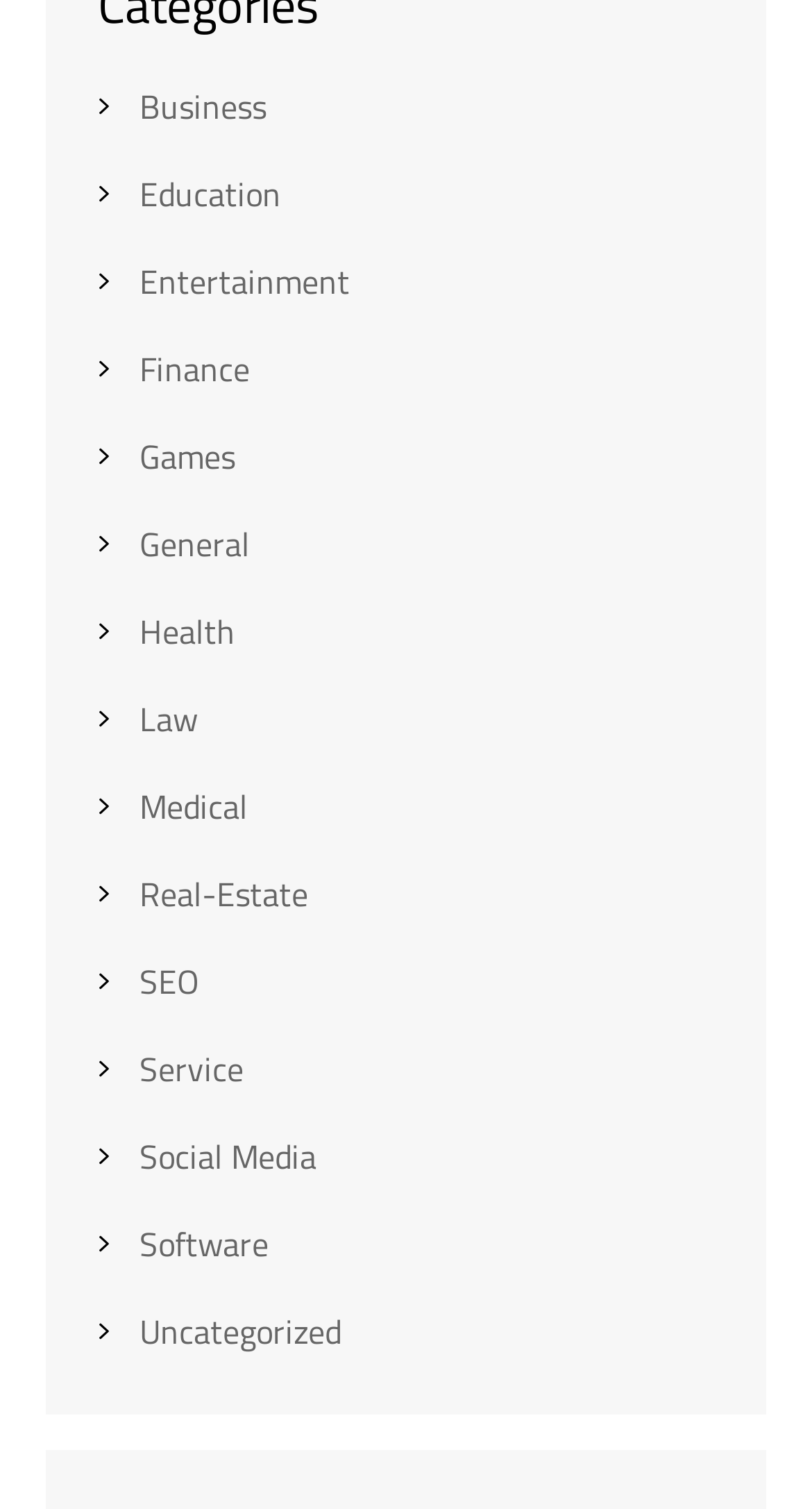Please find the bounding box coordinates of the element that you should click to achieve the following instruction: "Explore Software". The coordinates should be presented as four float numbers between 0 and 1: [left, top, right, bottom].

[0.172, 0.807, 0.331, 0.84]